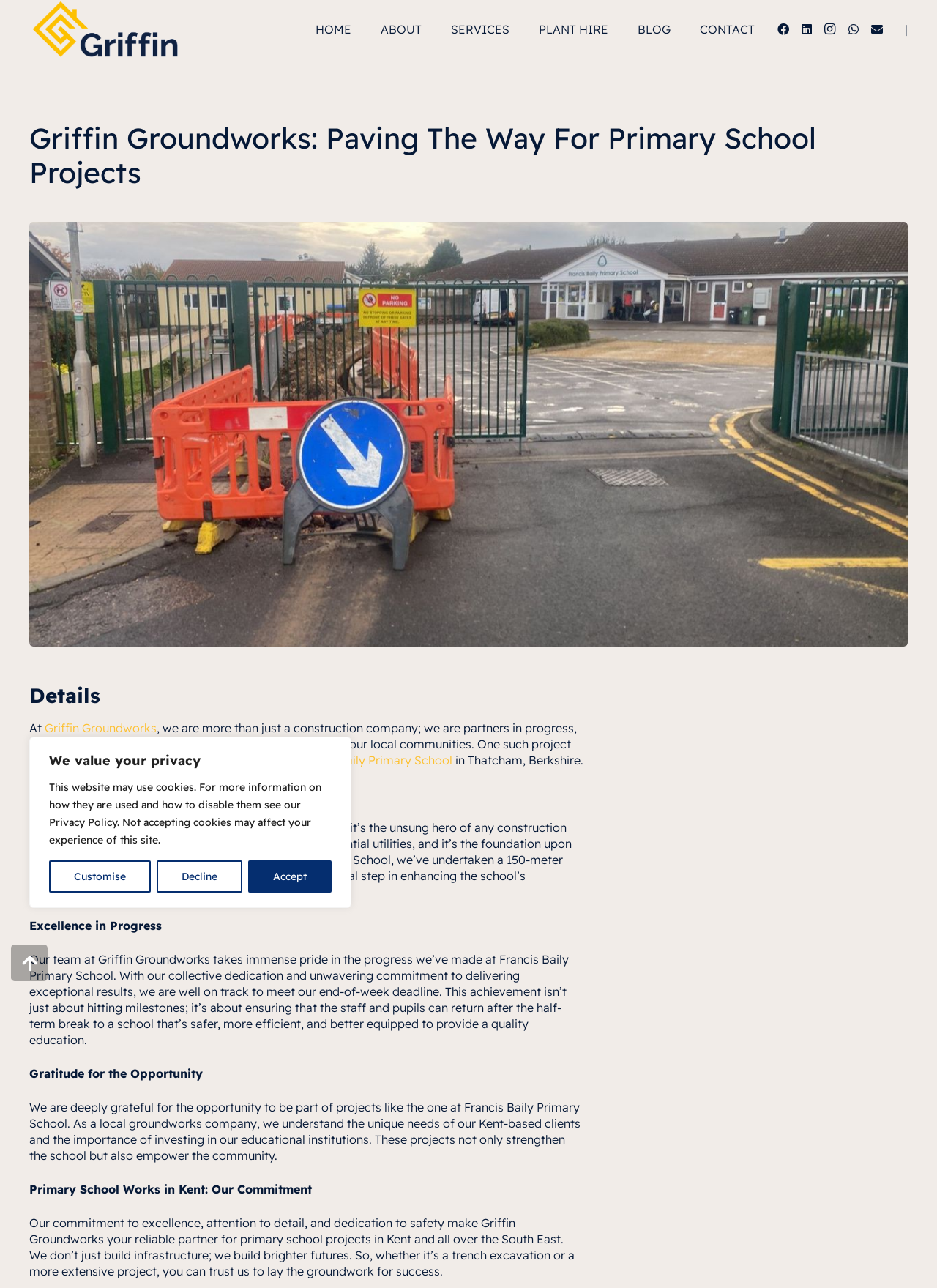What is the goal of Griffin Groundworks' projects?
Provide a comprehensive and detailed answer to the question.

According to the webpage, Griffin Groundworks' goal is not just to build infrastructure, but to build brighter futures, empowering the community and strengthening educational institutions.